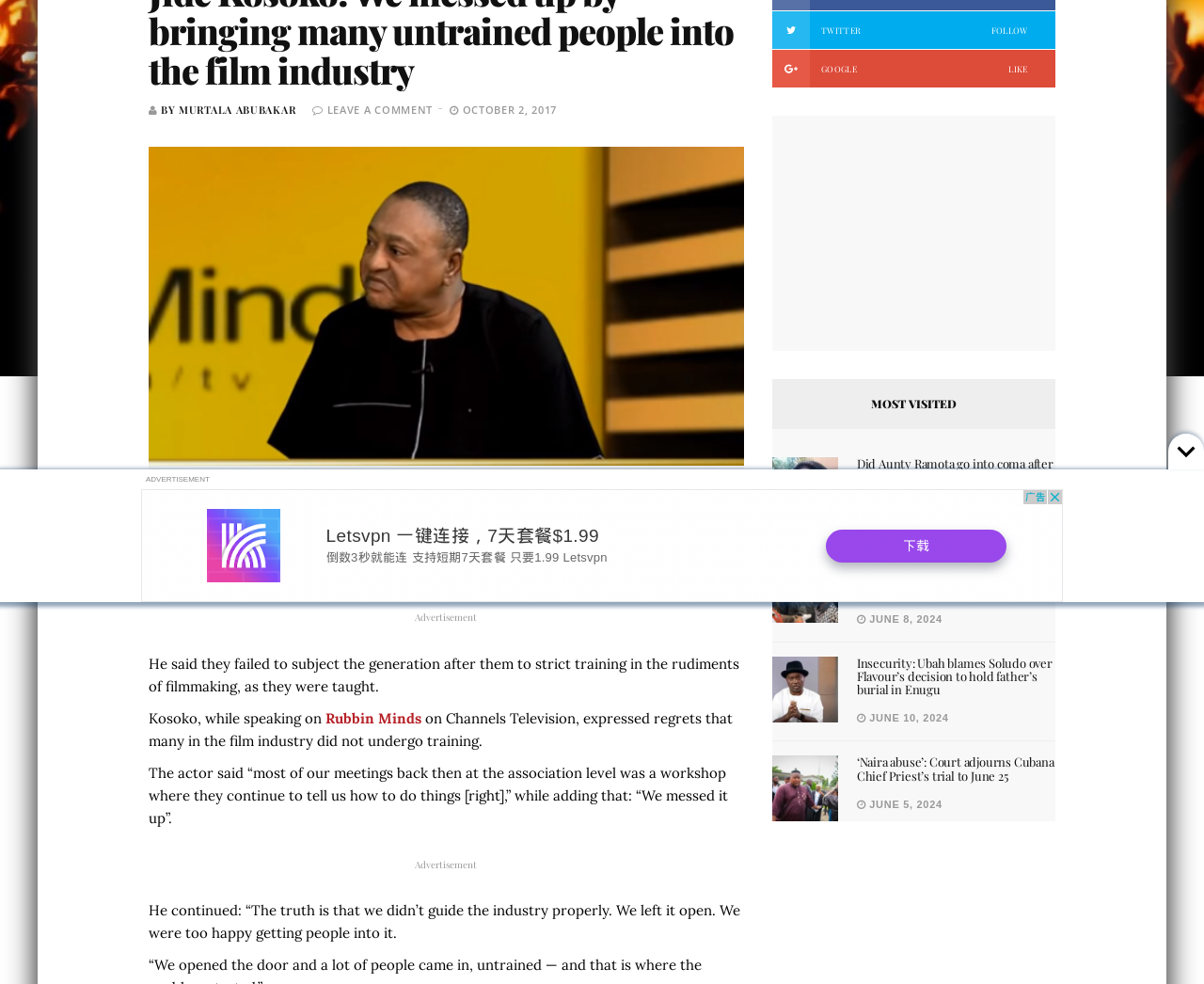Extract the bounding box of the UI element described as: "June 10, 2024".

[0.712, 0.724, 0.788, 0.736]